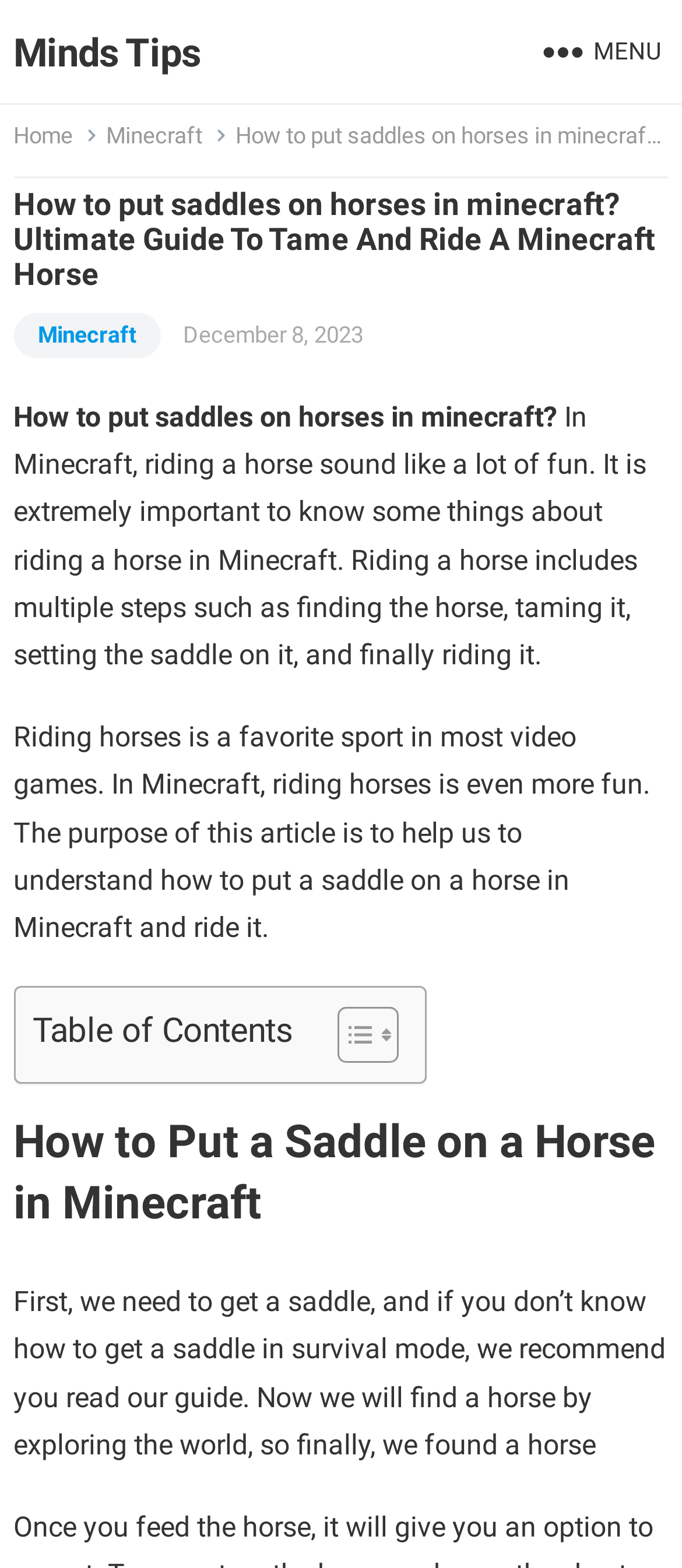Please answer the following question as detailed as possible based on the image: 
What is the first step to put a saddle on a horse in Minecraft?

According to the static text, 'First, we need to get a saddle, and if you don’t know how to get a saddle in survival mode, we recommend you read our guide.' This implies that getting a saddle is the first step to put a saddle on a horse in Minecraft.